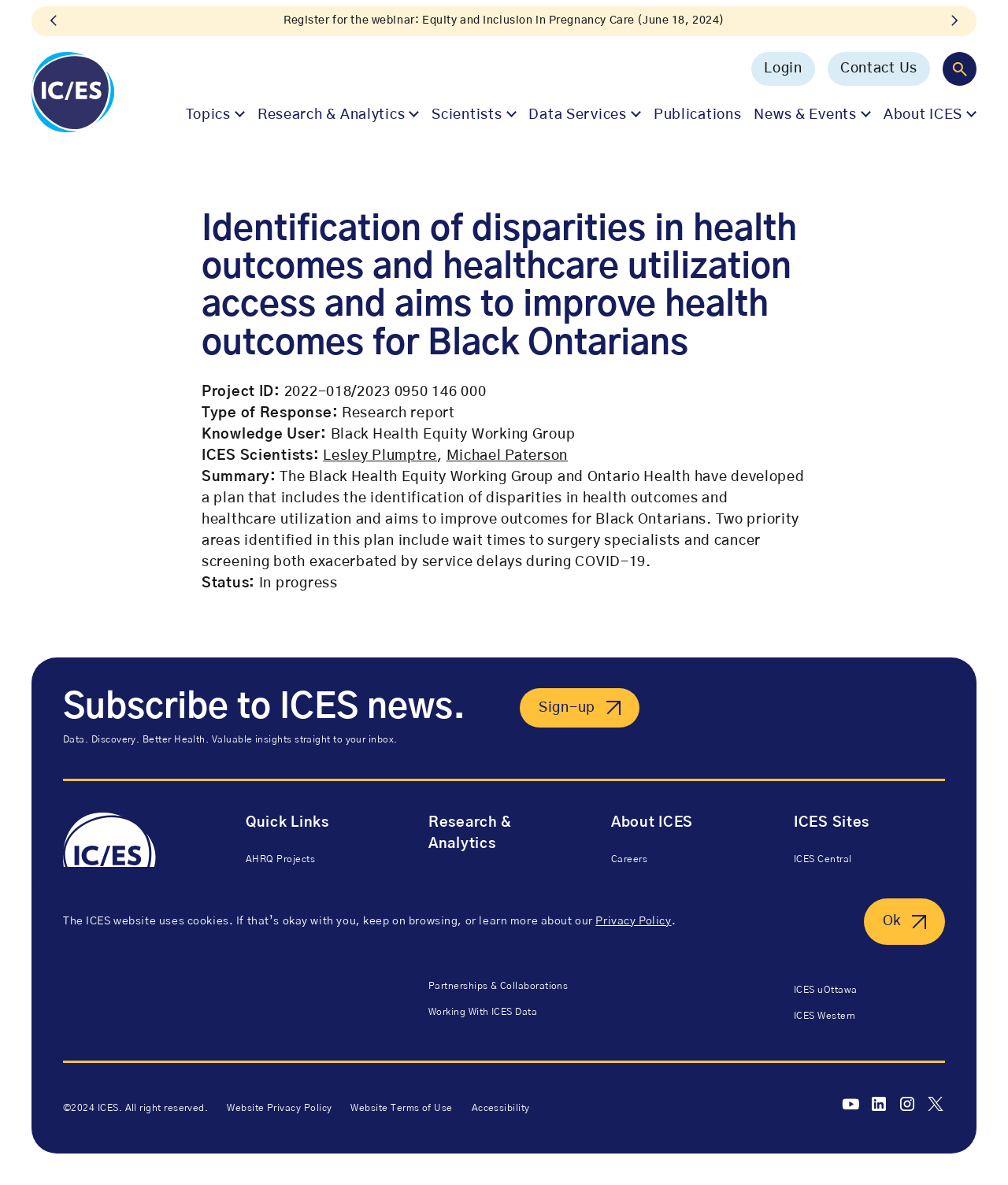Please determine the bounding box coordinates of the element's region to click in order to carry out the following instruction: "Register for the webinar". The coordinates should be four float numbers between 0 and 1, i.e., [left, top, right, bottom].

[0.044, 0.011, 0.956, 0.025]